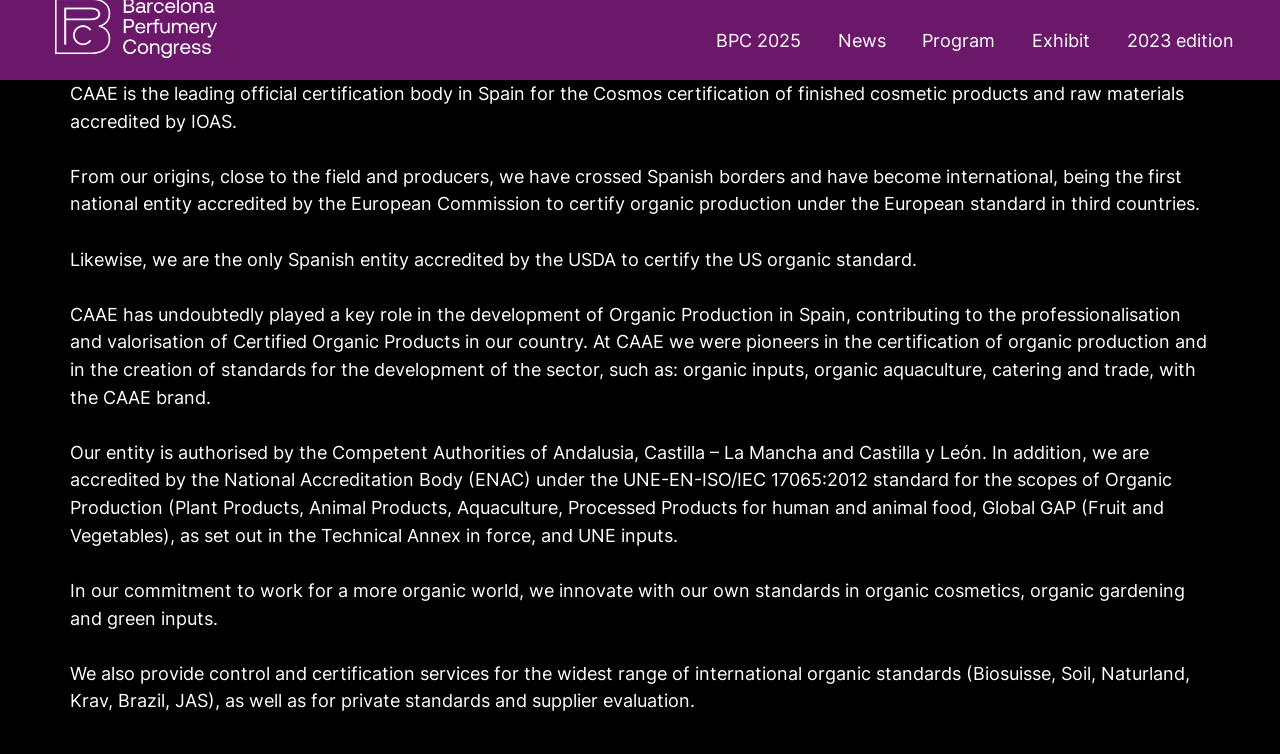Using the webpage screenshot and the element description 2023 edition, determine the bounding box coordinates. Specify the coordinates in the format (top-left x, top-left y, bottom-right x, bottom-right y) with values ranging from 0 to 1.

[0.866, 0.0, 0.978, 0.106]